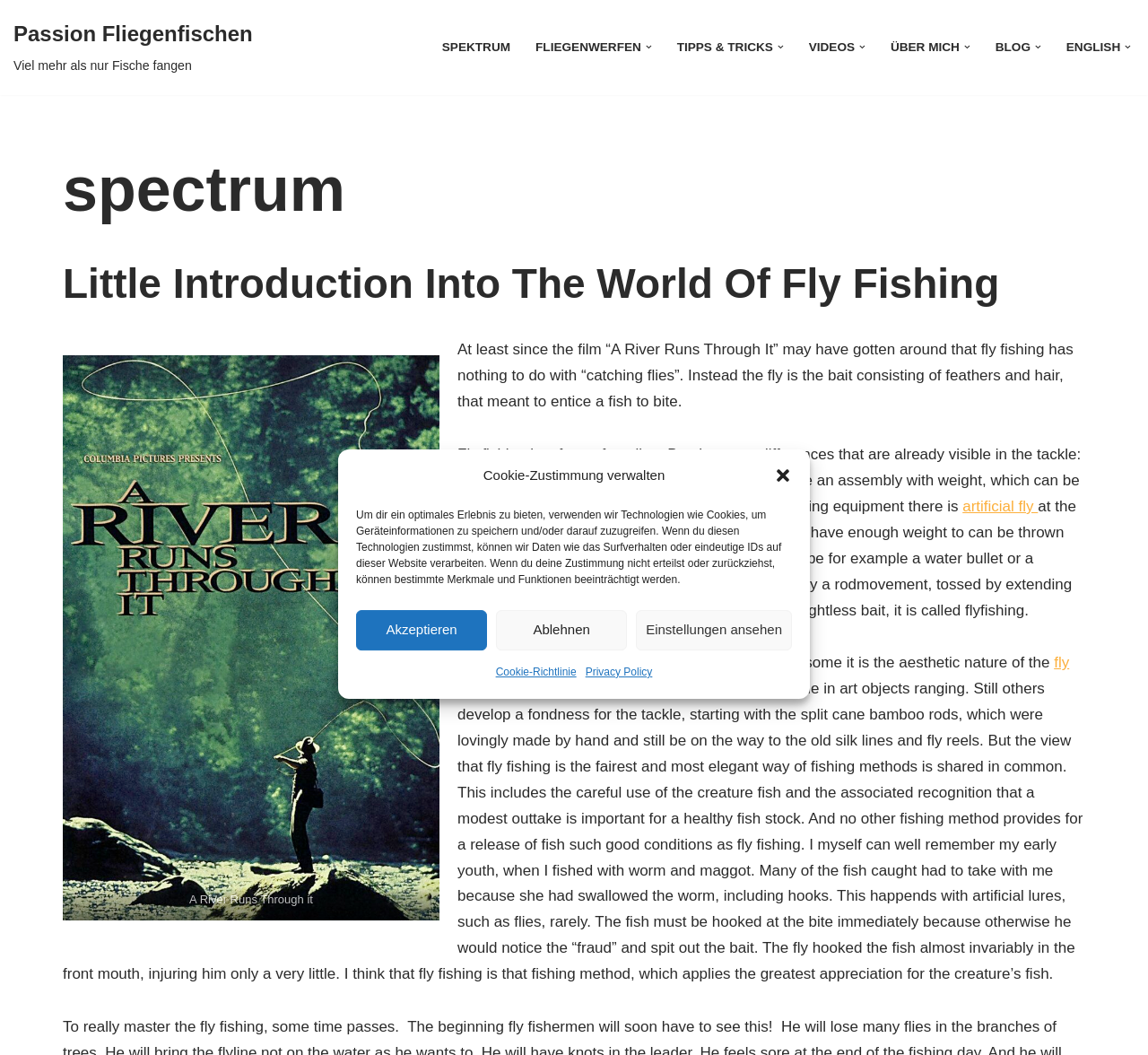Identify the bounding box coordinates for the UI element mentioned here: "Our Team". Provide the coordinates as four float values between 0 and 1, i.e., [left, top, right, bottom].

None